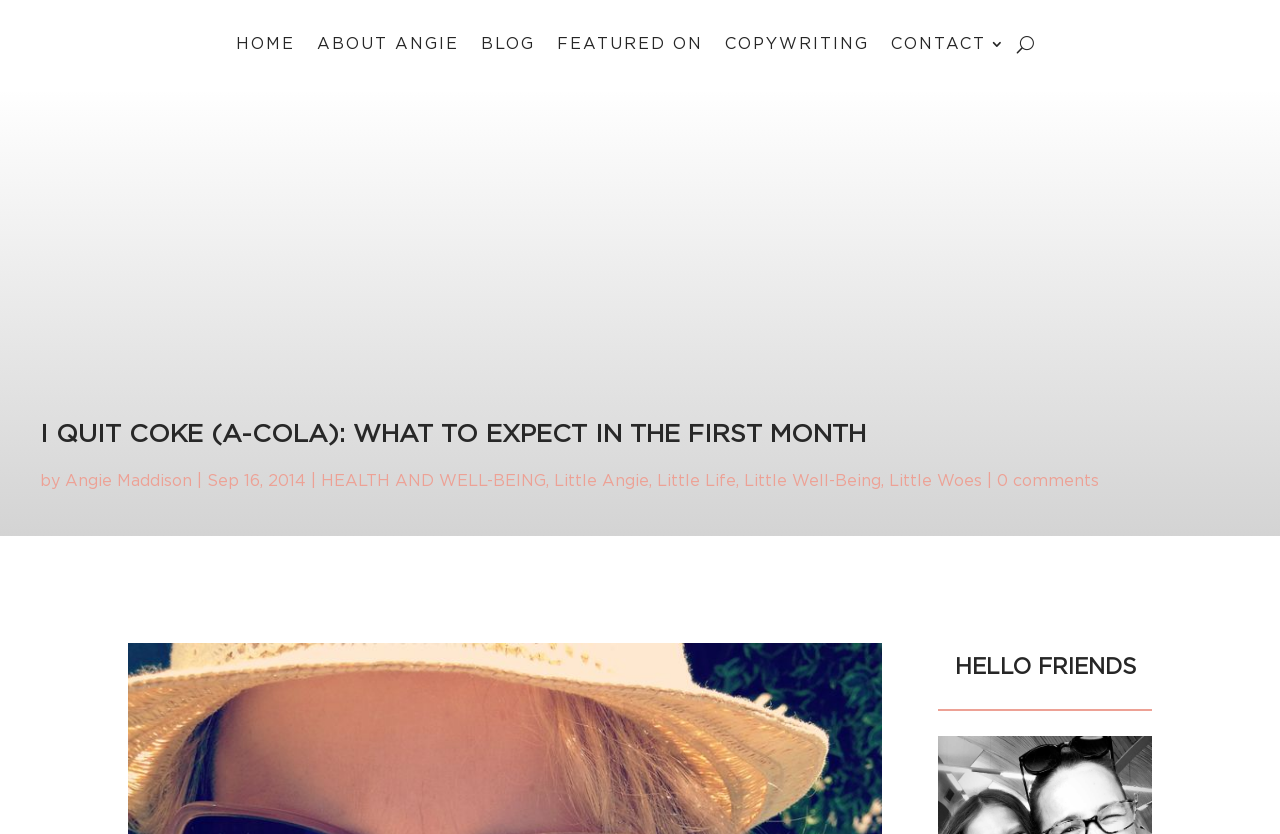What is the second heading on the webpage?
Provide an in-depth and detailed explanation in response to the question.

The second heading on the webpage can be found below the main heading, and it says 'HELLO FRIENDS'.